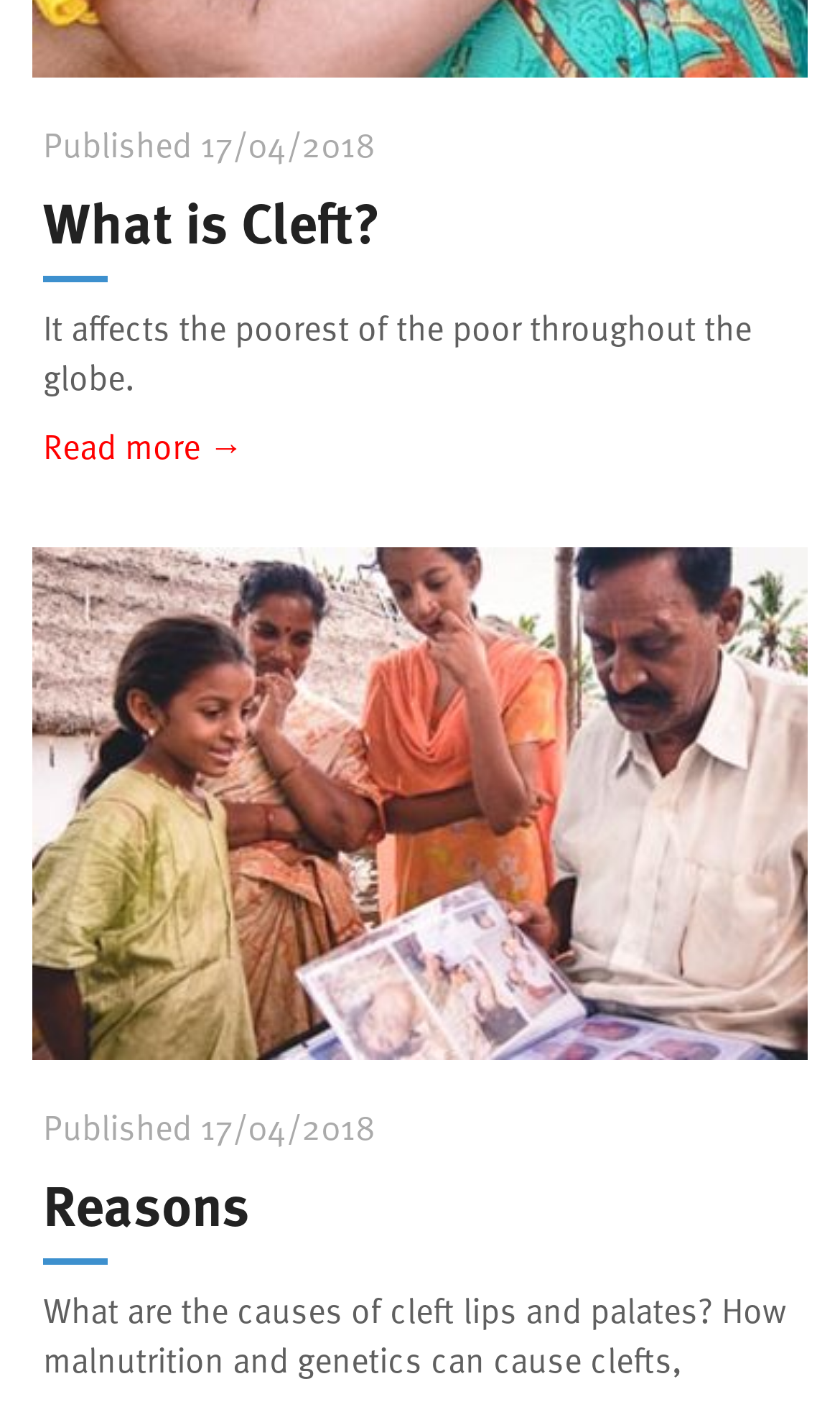Identify the bounding box for the UI element described as: "What is Cleft?". The coordinates should be four float numbers between 0 and 1, i.e., [left, top, right, bottom].

[0.051, 0.127, 0.454, 0.186]